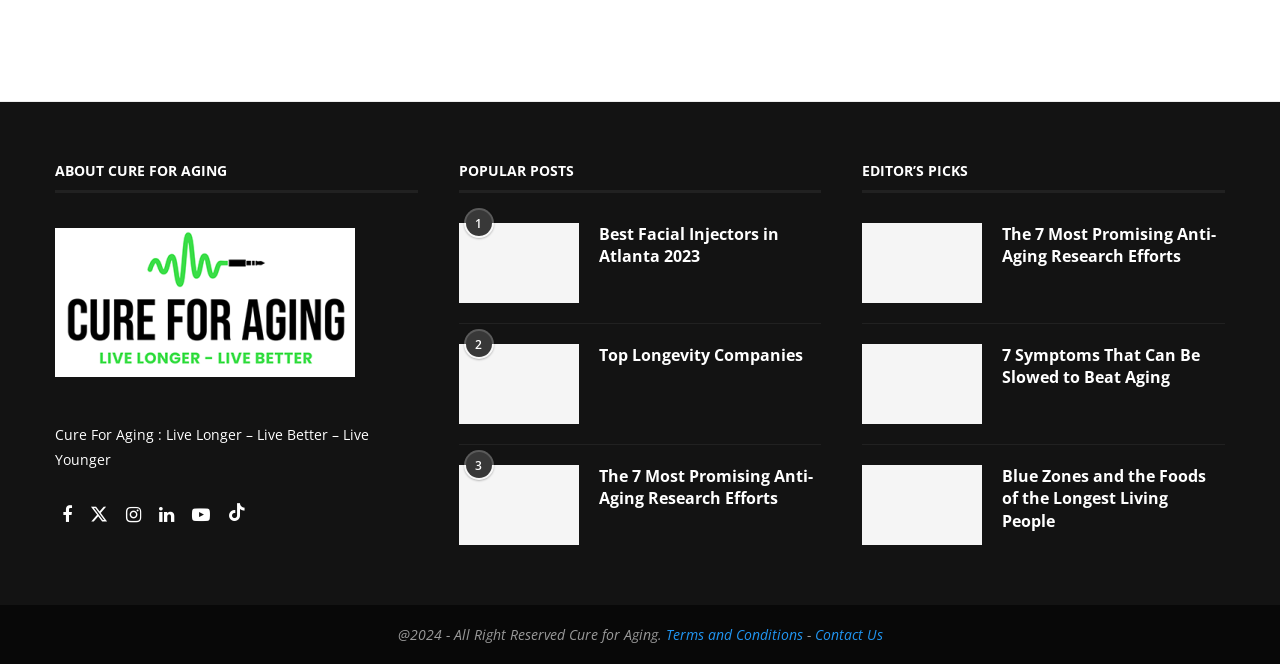Could you indicate the bounding box coordinates of the region to click in order to complete this instruction: "Visit the Terms and Conditions page".

[0.52, 0.941, 0.627, 0.97]